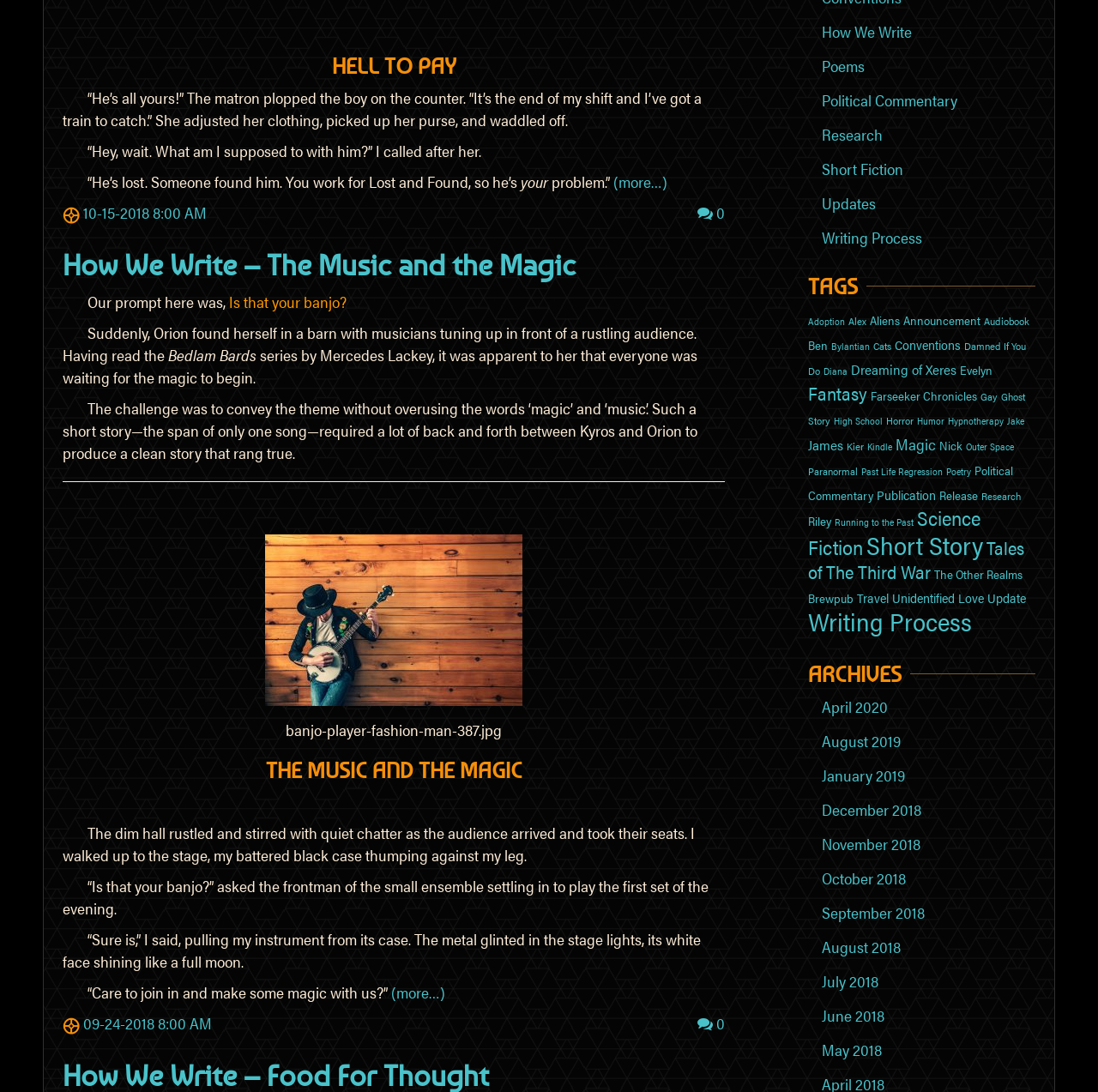Please provide a comprehensive response to the question below by analyzing the image: 
What is the title of the first article?

The title of the first article is 'Hell To Pay' which is indicated by the heading element 'HELL TO PAY' with bounding box coordinates [0.057, 0.049, 0.66, 0.072]